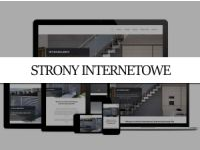Provide a brief response in the form of a single word or phrase:
What is the primary focus of the website design?

Responsive design